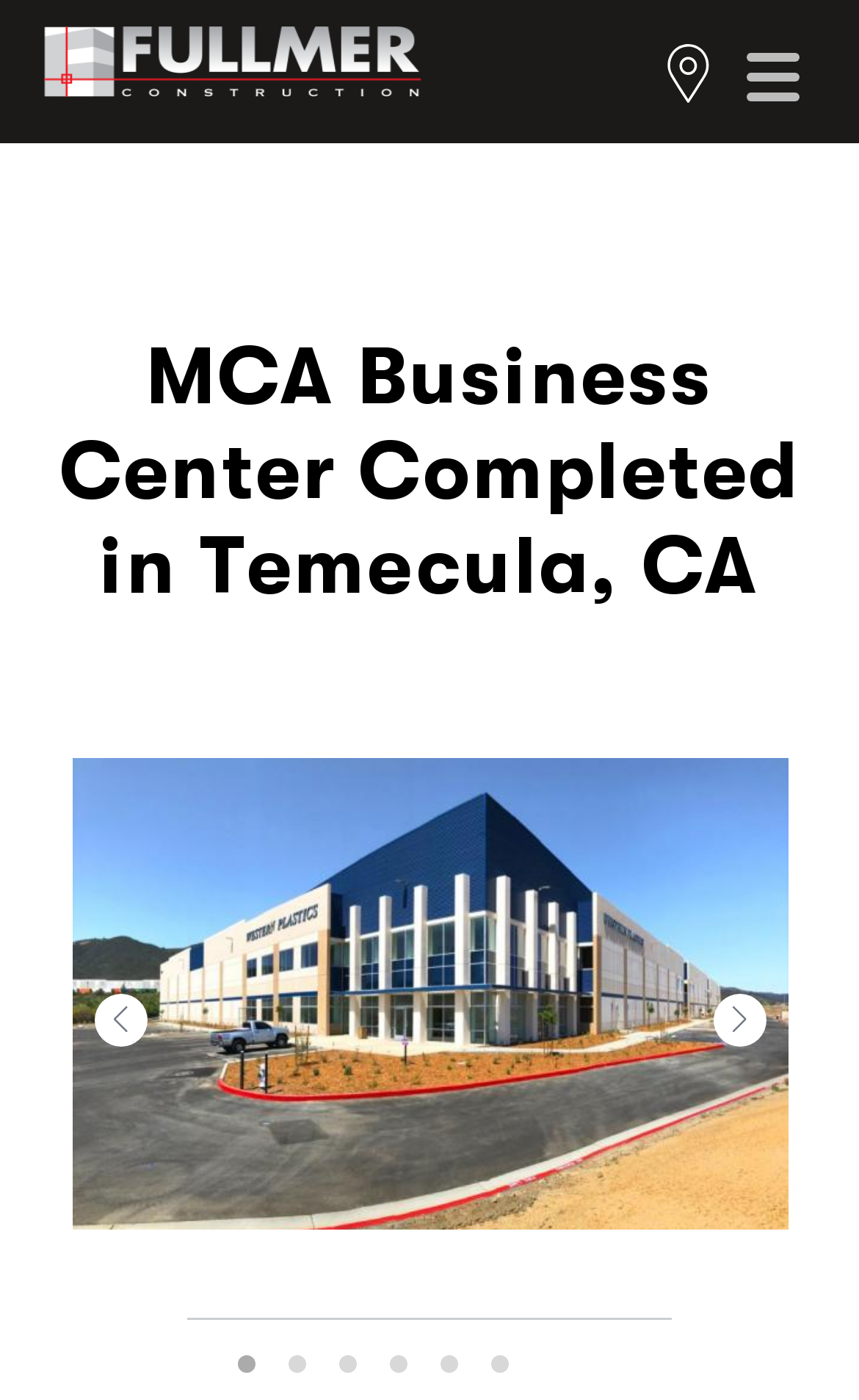What is the main heading displayed on the webpage? Please provide the text.

MCA Business Center Completed in Temecula, CA